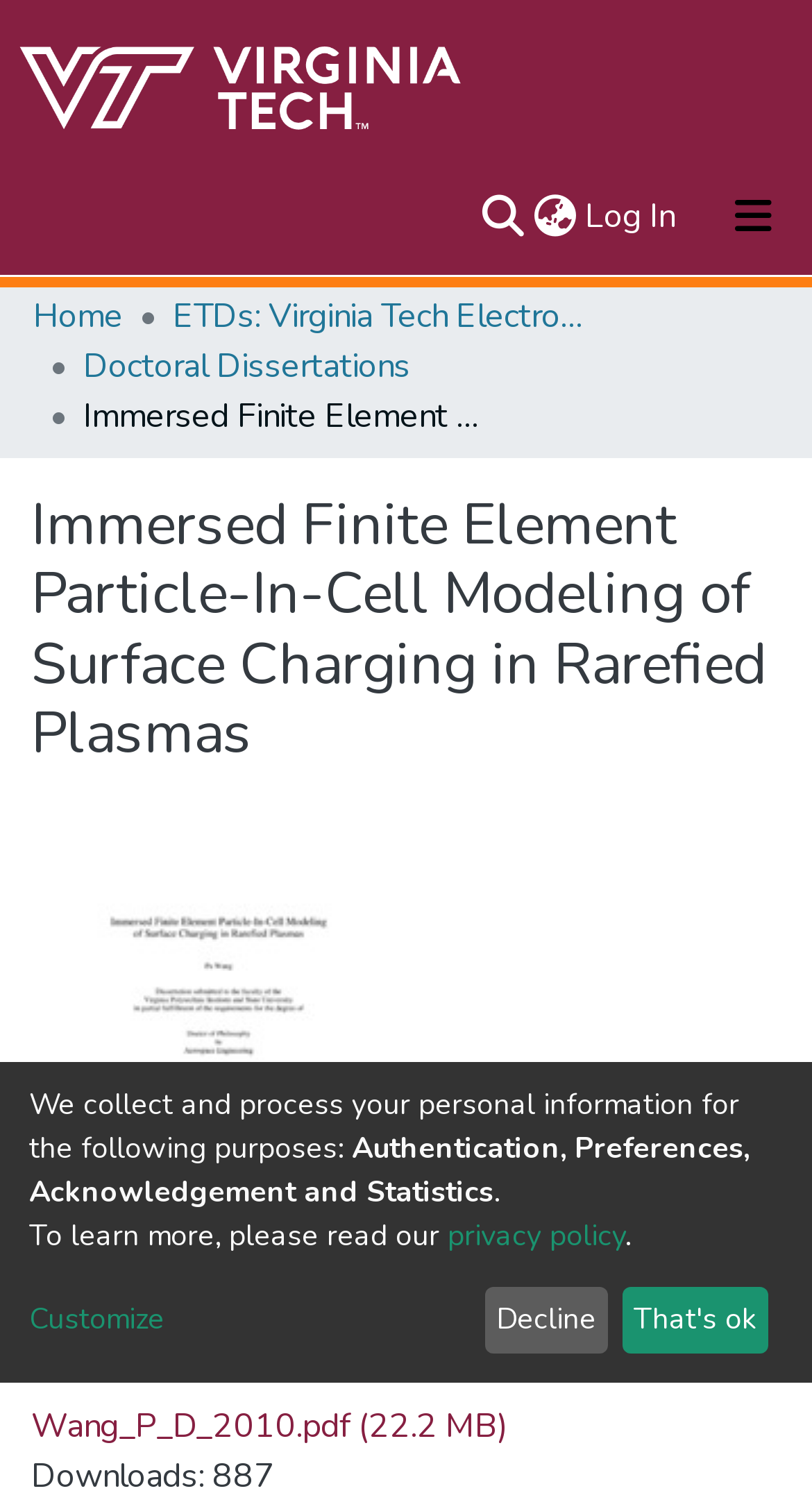What is the file name of the downloadable file? Look at the image and give a one-word or short phrase answer.

Wang_P_D_2010.pdf